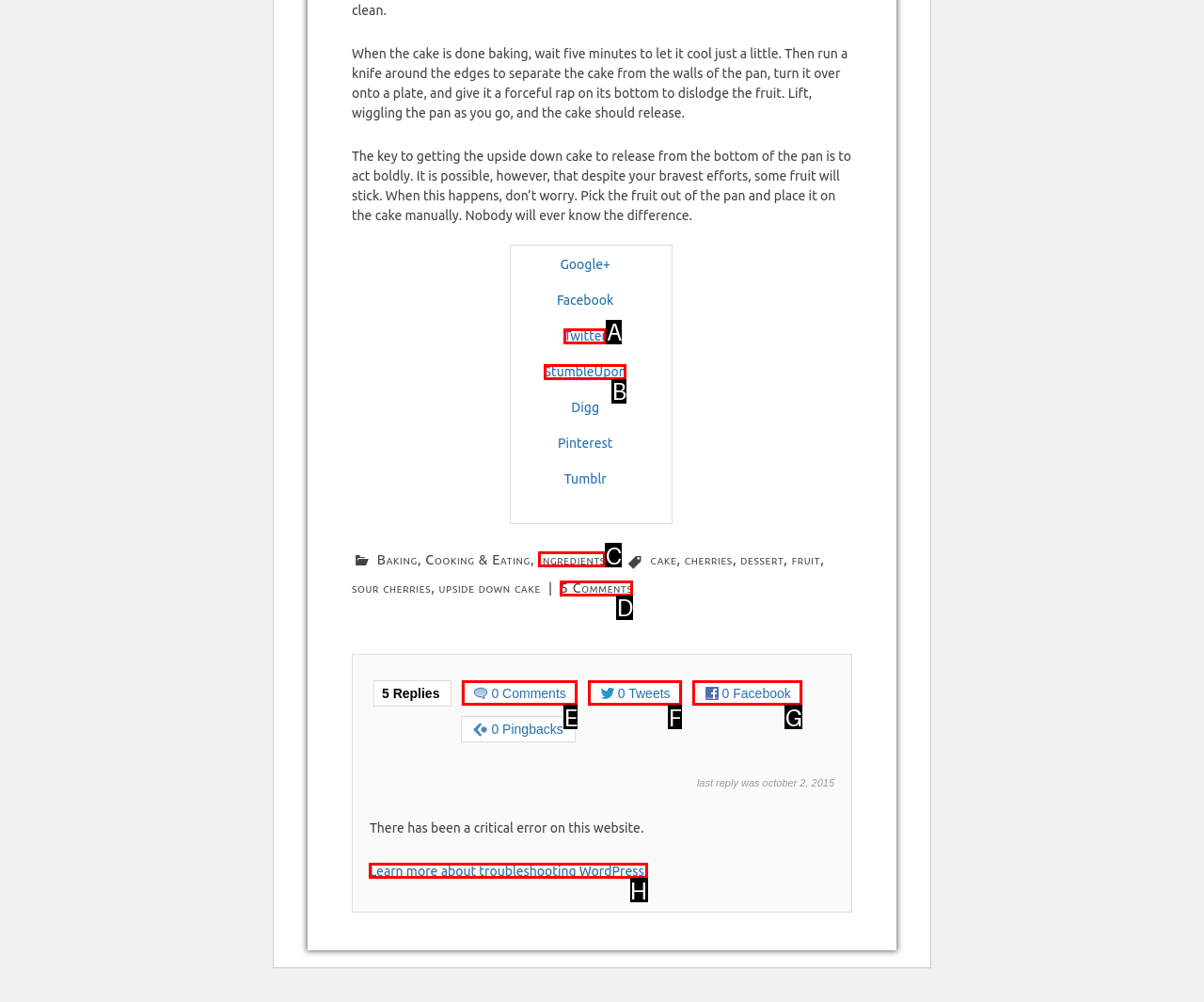Determine which HTML element best suits the description: Learn more about troubleshooting WordPress.. Reply with the letter of the matching option.

H